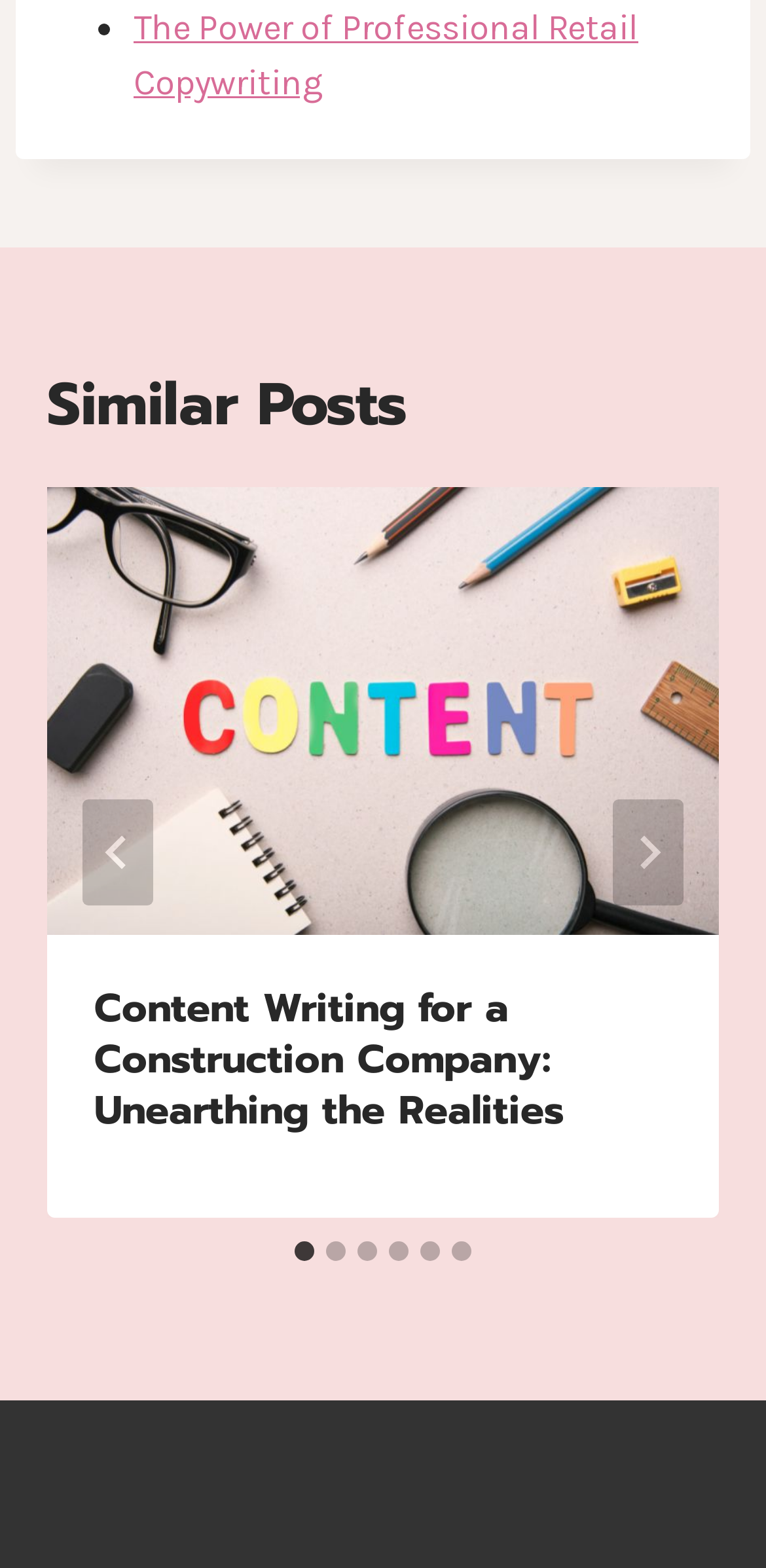Pinpoint the bounding box coordinates of the clickable element to carry out the following instruction: "Go to the 'Content Writing for a Construction Company: Unearthing the Realities' article."

[0.062, 0.31, 0.938, 0.596]